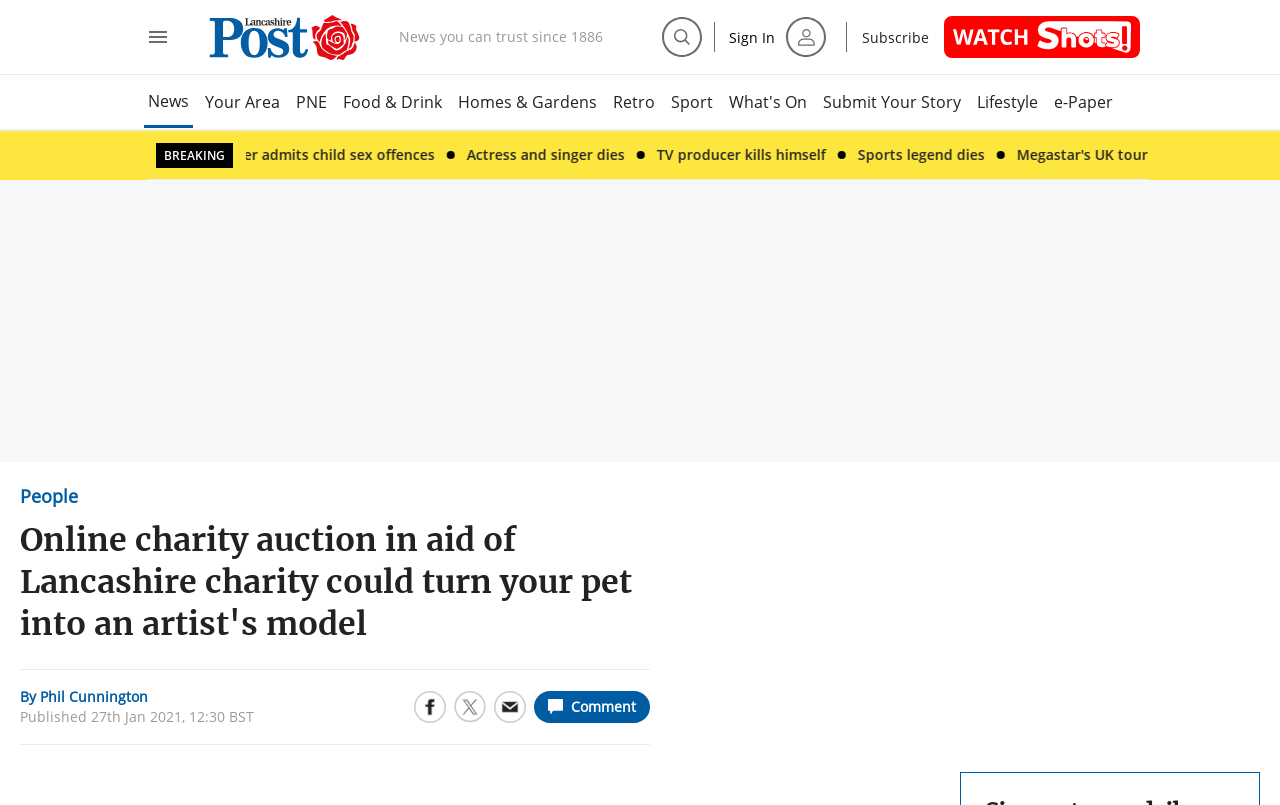Give a one-word or one-phrase response to the question:
What are the options to share the article?

Facebook, Twitter, Email